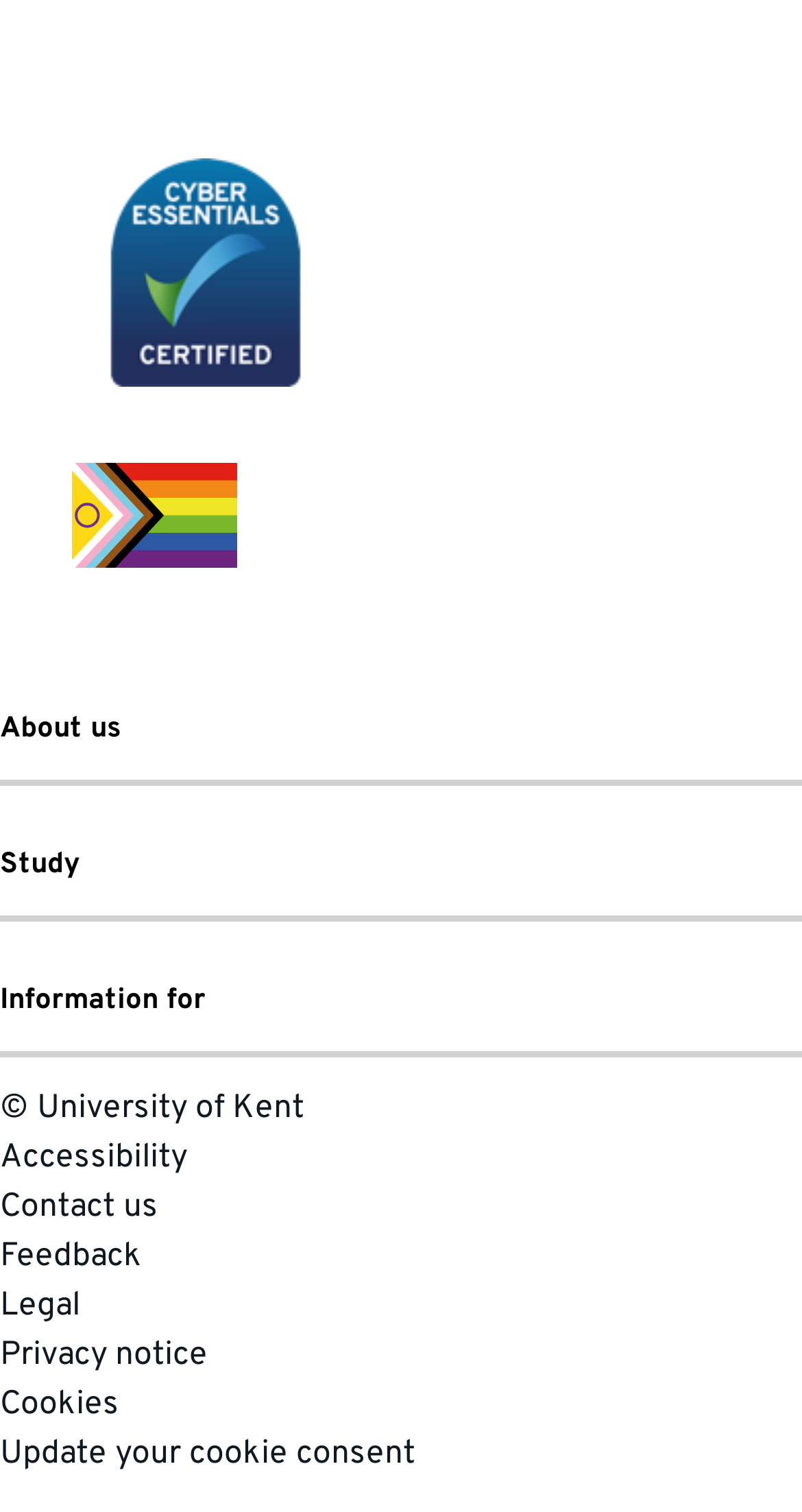Identify the bounding box for the described UI element. Provide the coordinates in (top-left x, top-left y, bottom-right x, bottom-right y) format with values ranging from 0 to 1: Next Post →

None